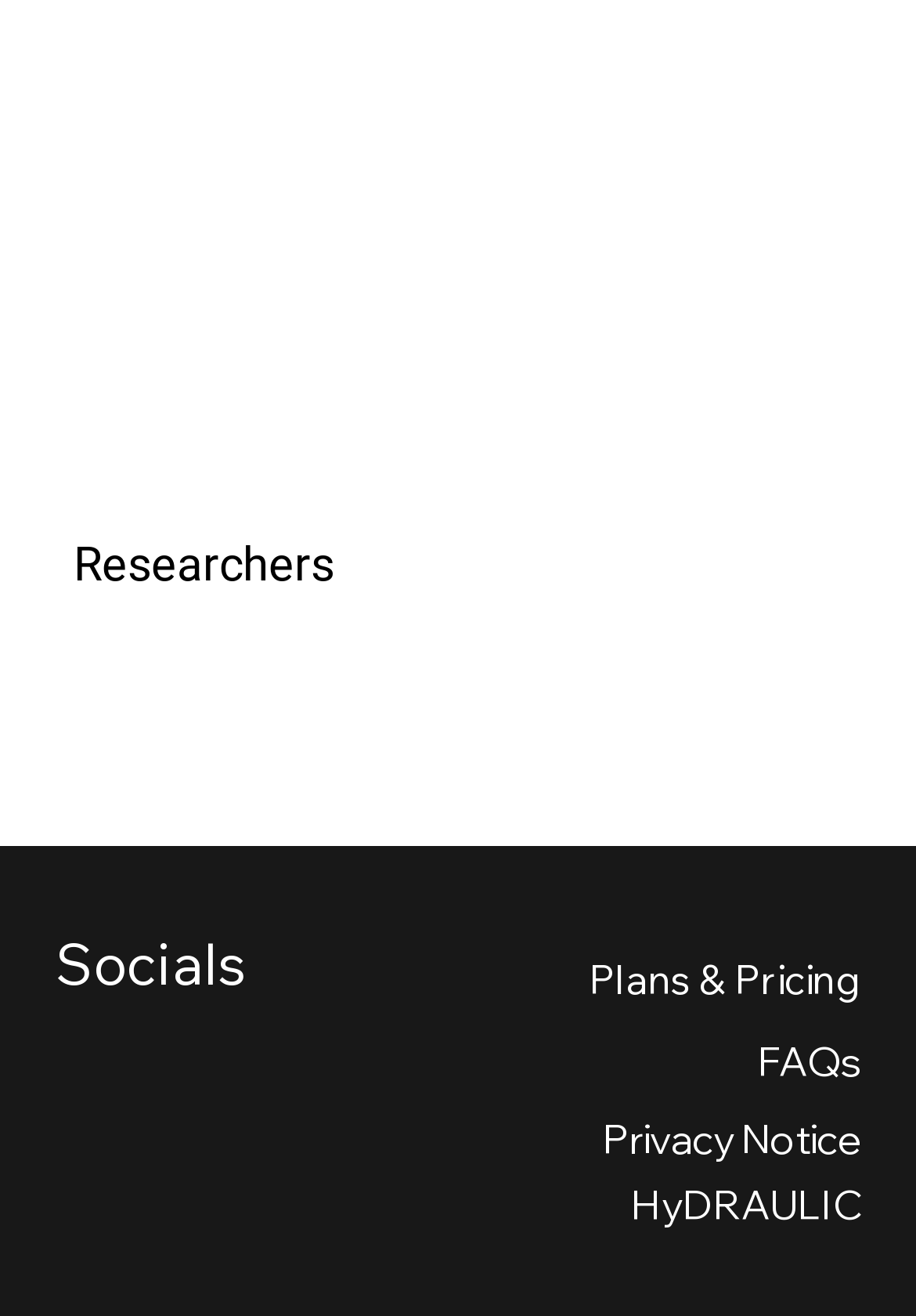What is the first social media platform listed?
Provide a short answer using one word or a brief phrase based on the image.

Instagram